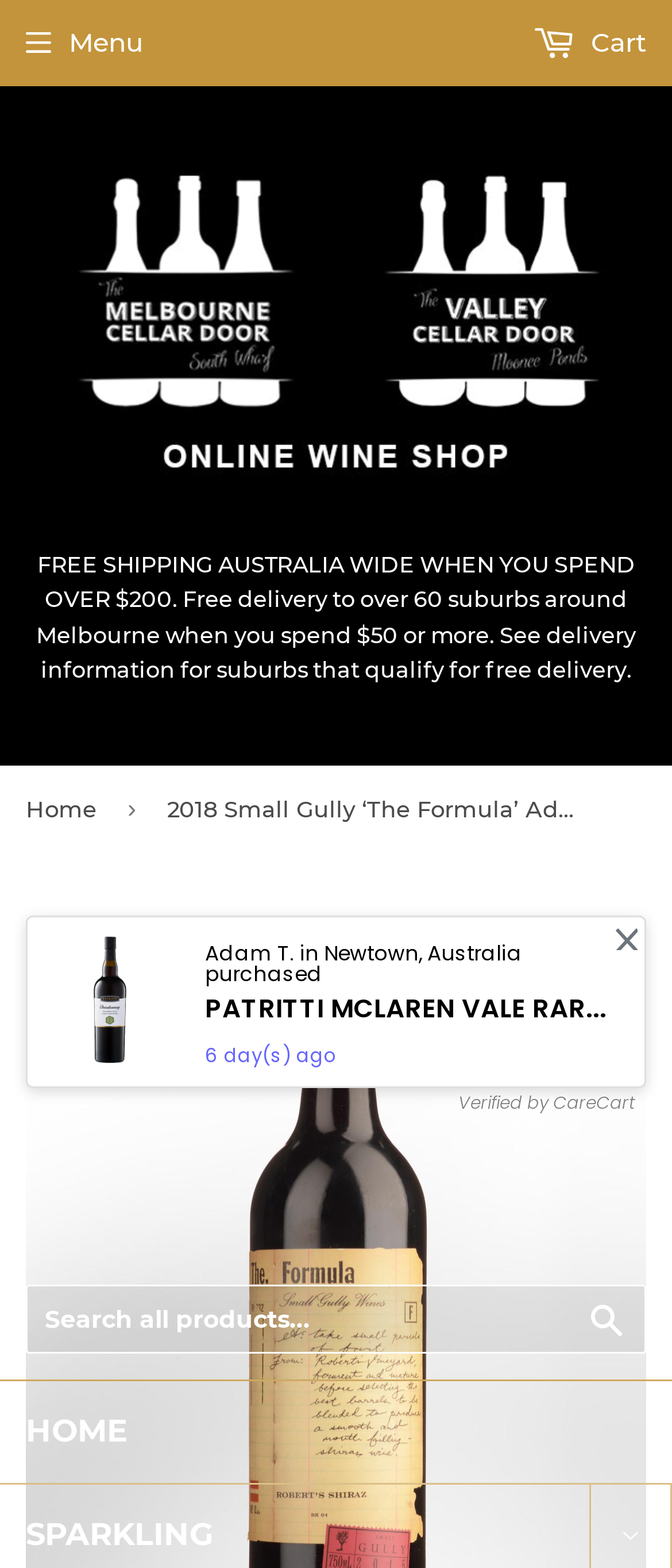From the given element description: "Cart 0", find the bounding box for the UI element. Provide the coordinates as four float numbers between 0 and 1, in the order [left, top, right, bottom].

[0.544, 0.003, 0.961, 0.052]